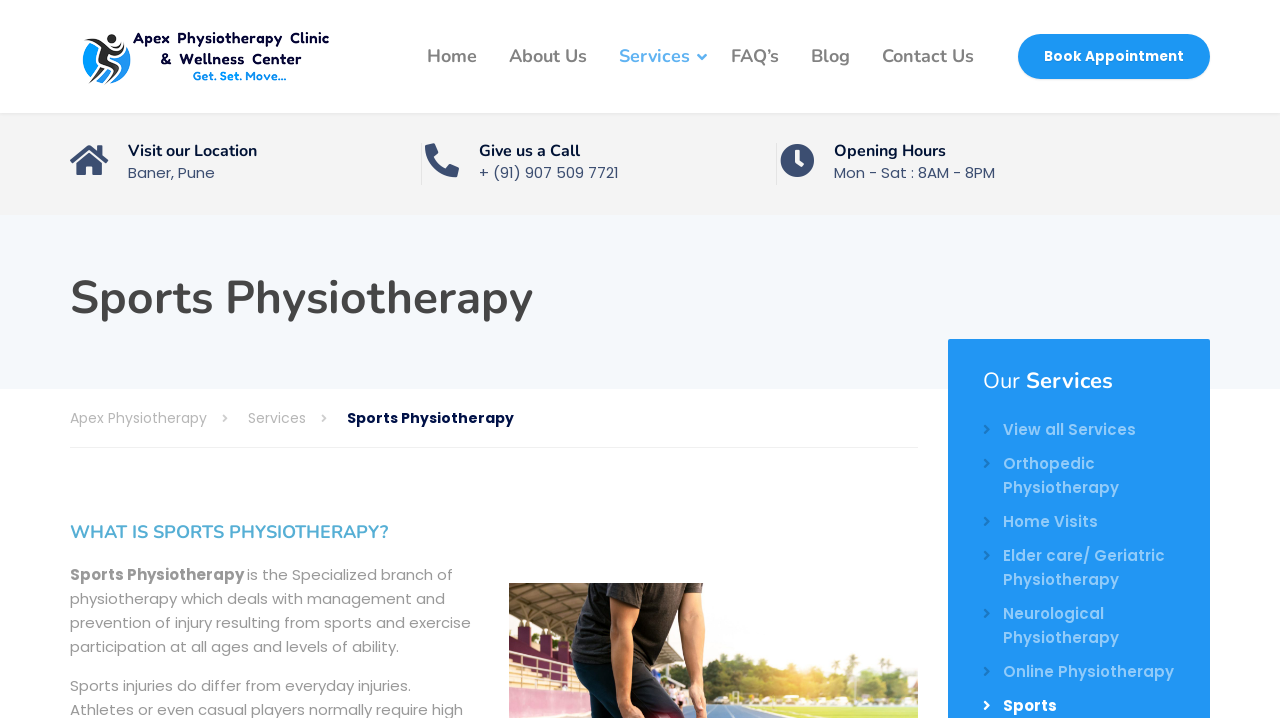Locate the bounding box of the UI element defined by this description: "Elder care/ Geriatric Physiotherapy". The coordinates should be given as four float numbers between 0 and 1, formatted as [left, top, right, bottom].

[0.768, 0.757, 0.918, 0.824]